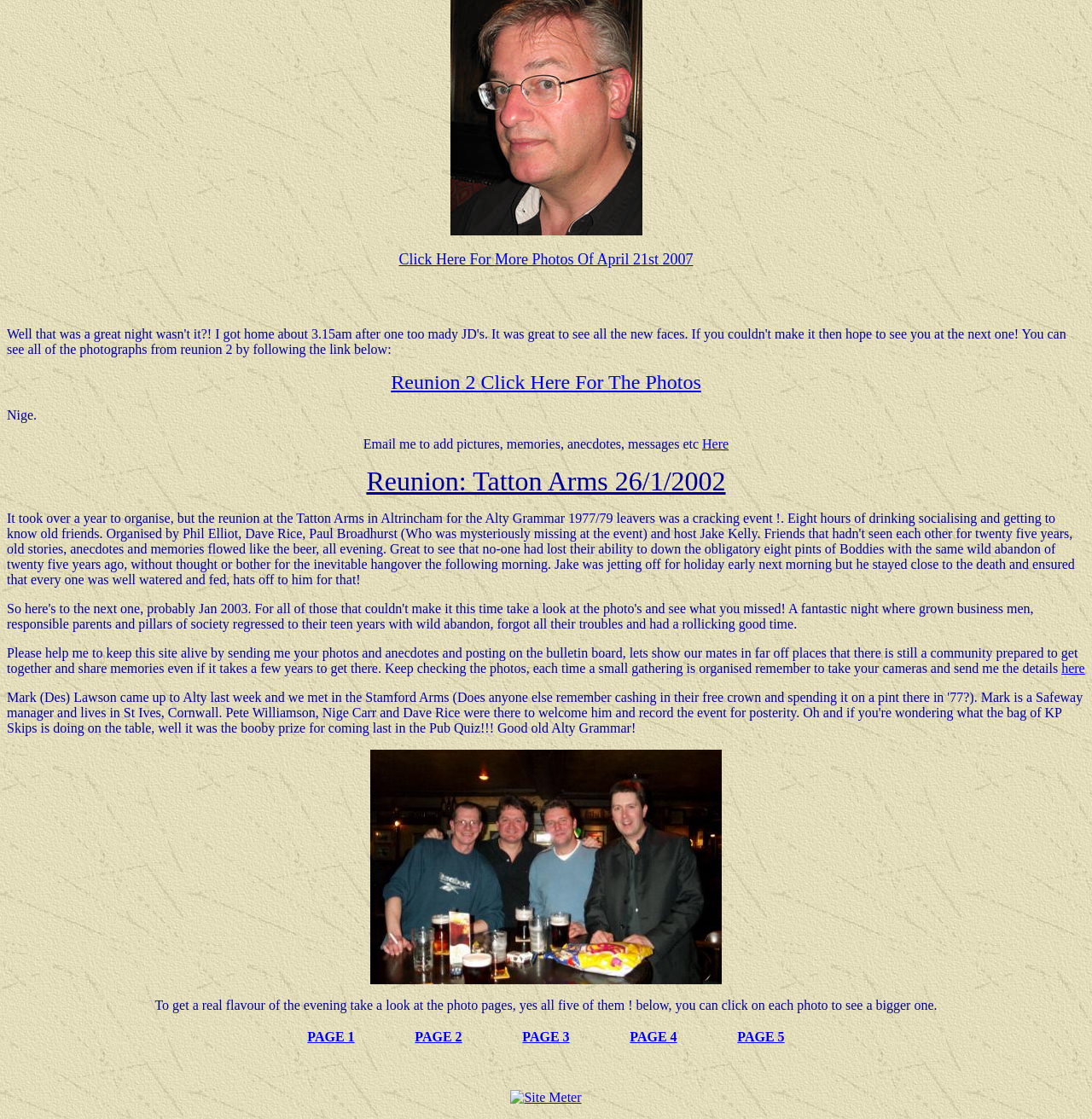Please respond to the question using a single word or phrase:
What is the name of the person mentioned on the website?

Nige